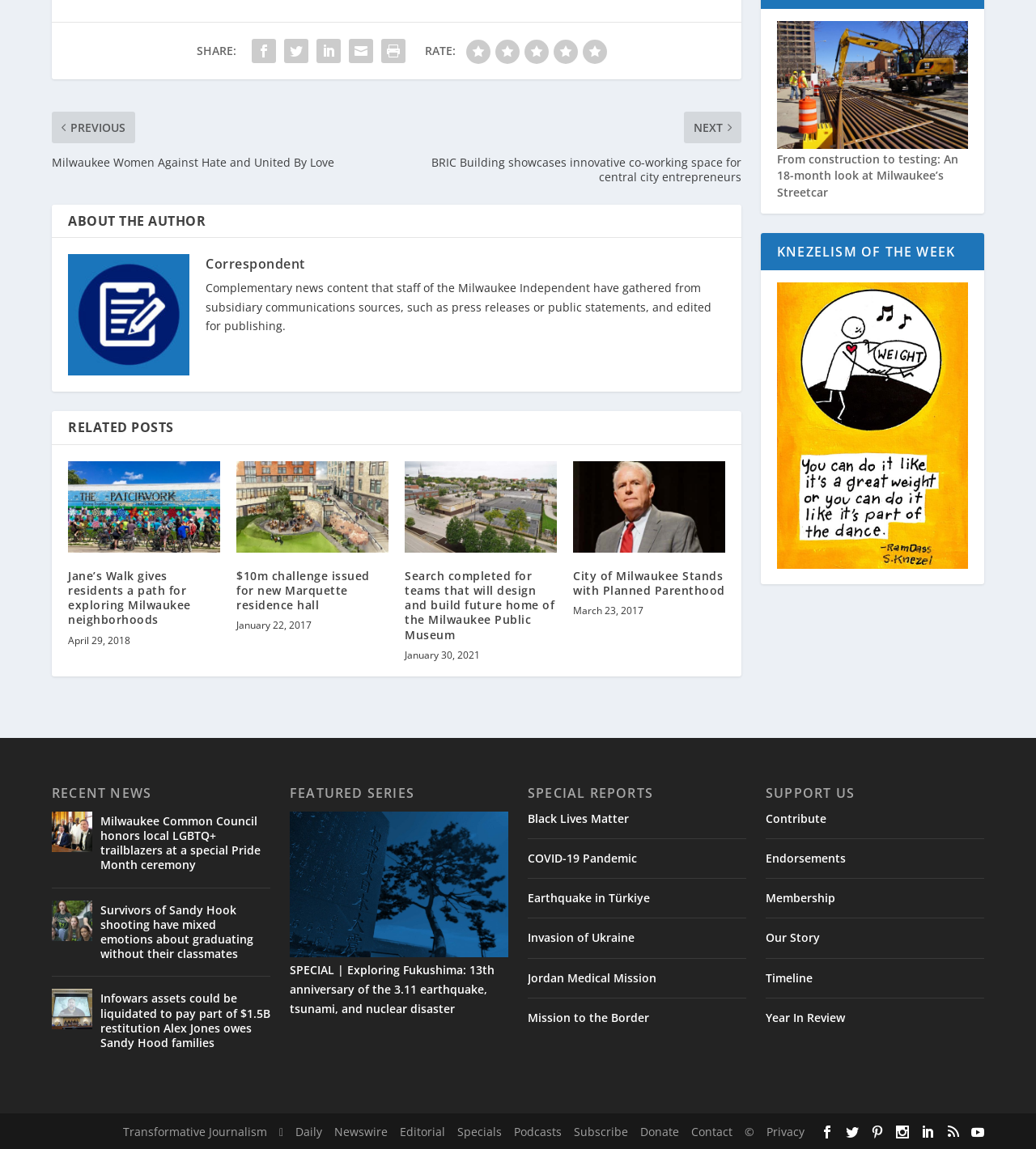Answer the question using only a single word or phrase: 
What is the topic of the 'FEATURED SERIES' section?

BLU_030924_Haranomachi_0613_WEB